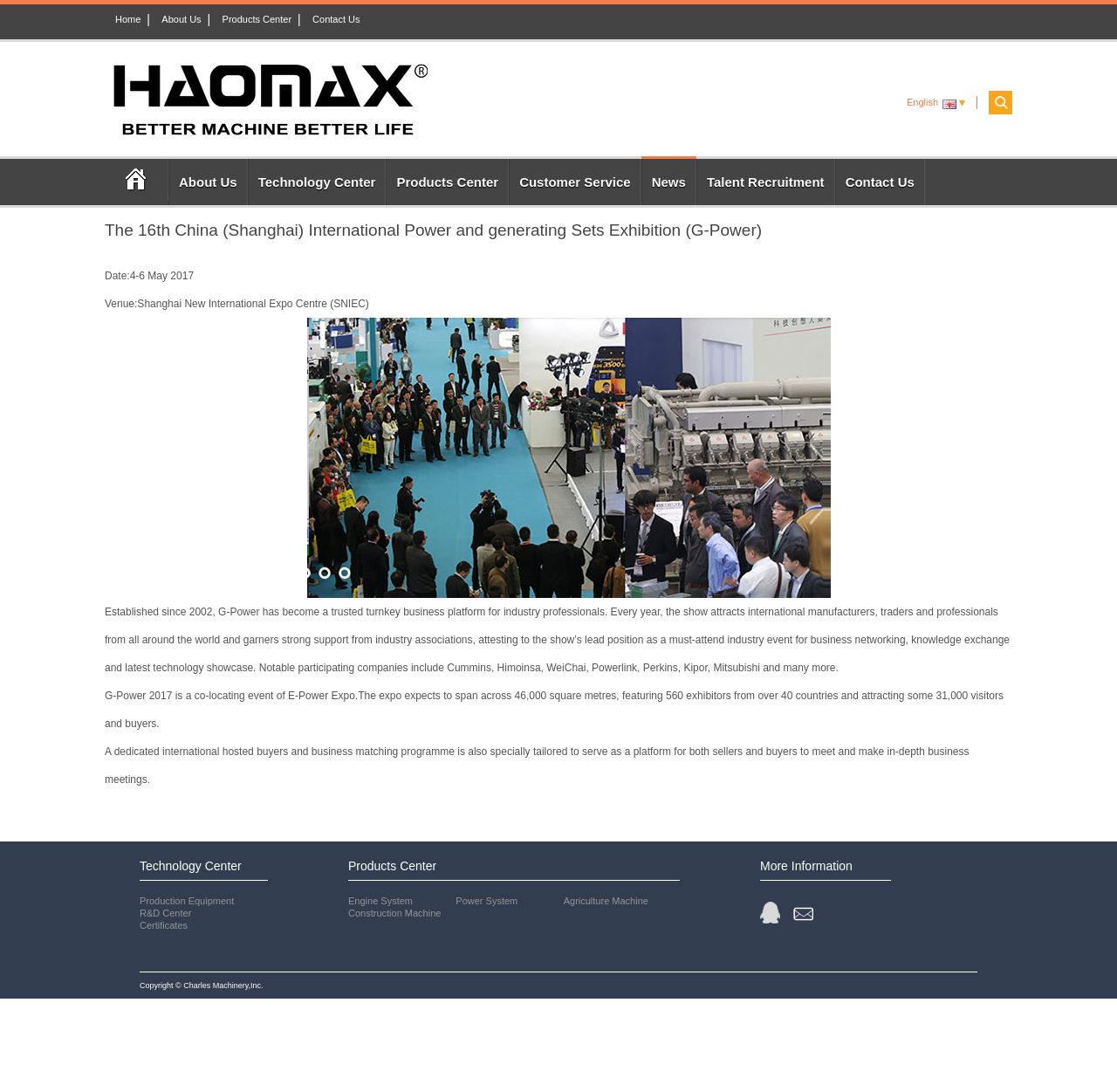What is the name of the event co-locating with G-Power?
Using the image as a reference, give a one-word or short phrase answer.

E-Power Expo